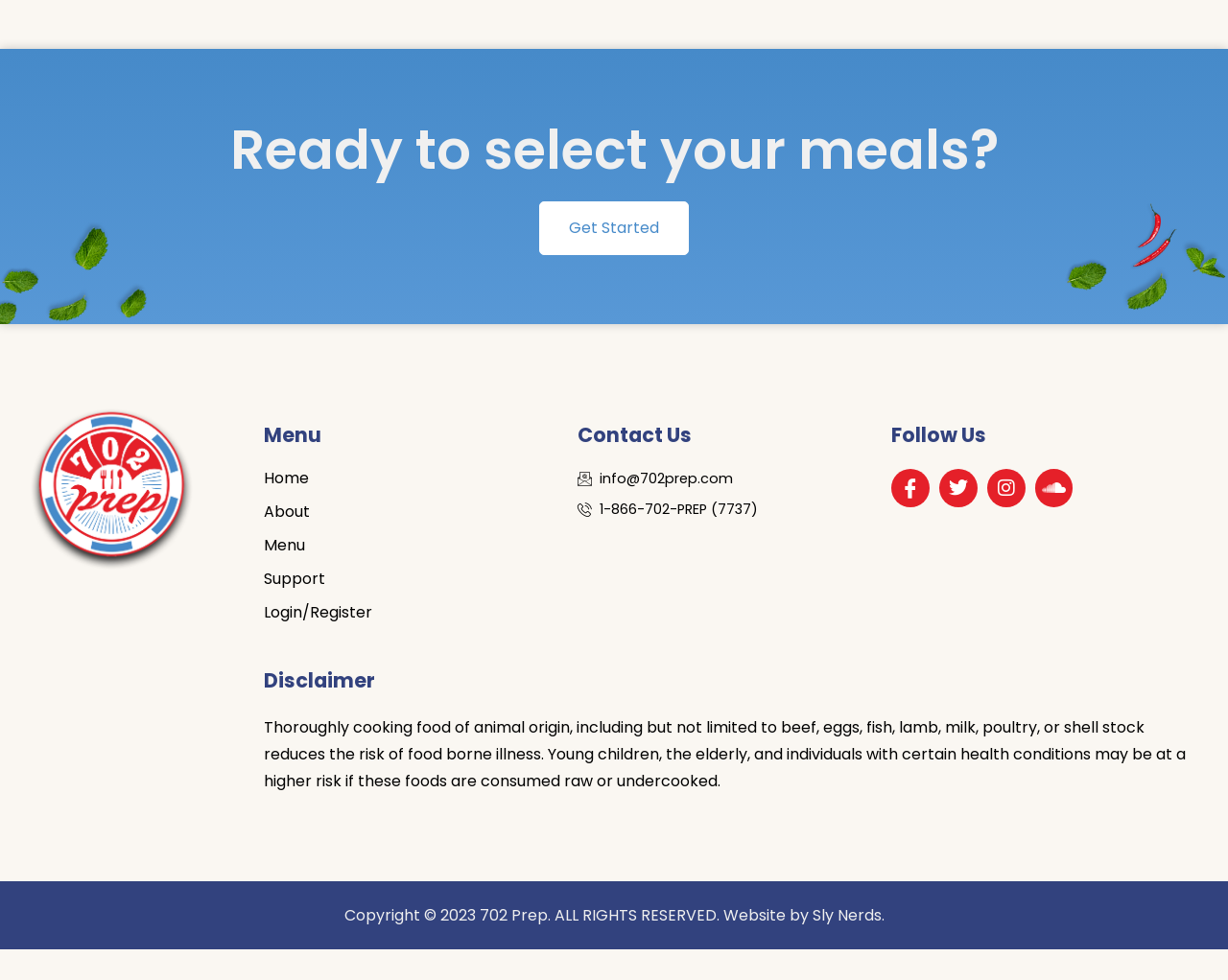Identify the bounding box for the UI element described as: "May »". Ensure the coordinates are four float numbers between 0 and 1, formatted as [left, top, right, bottom].

None